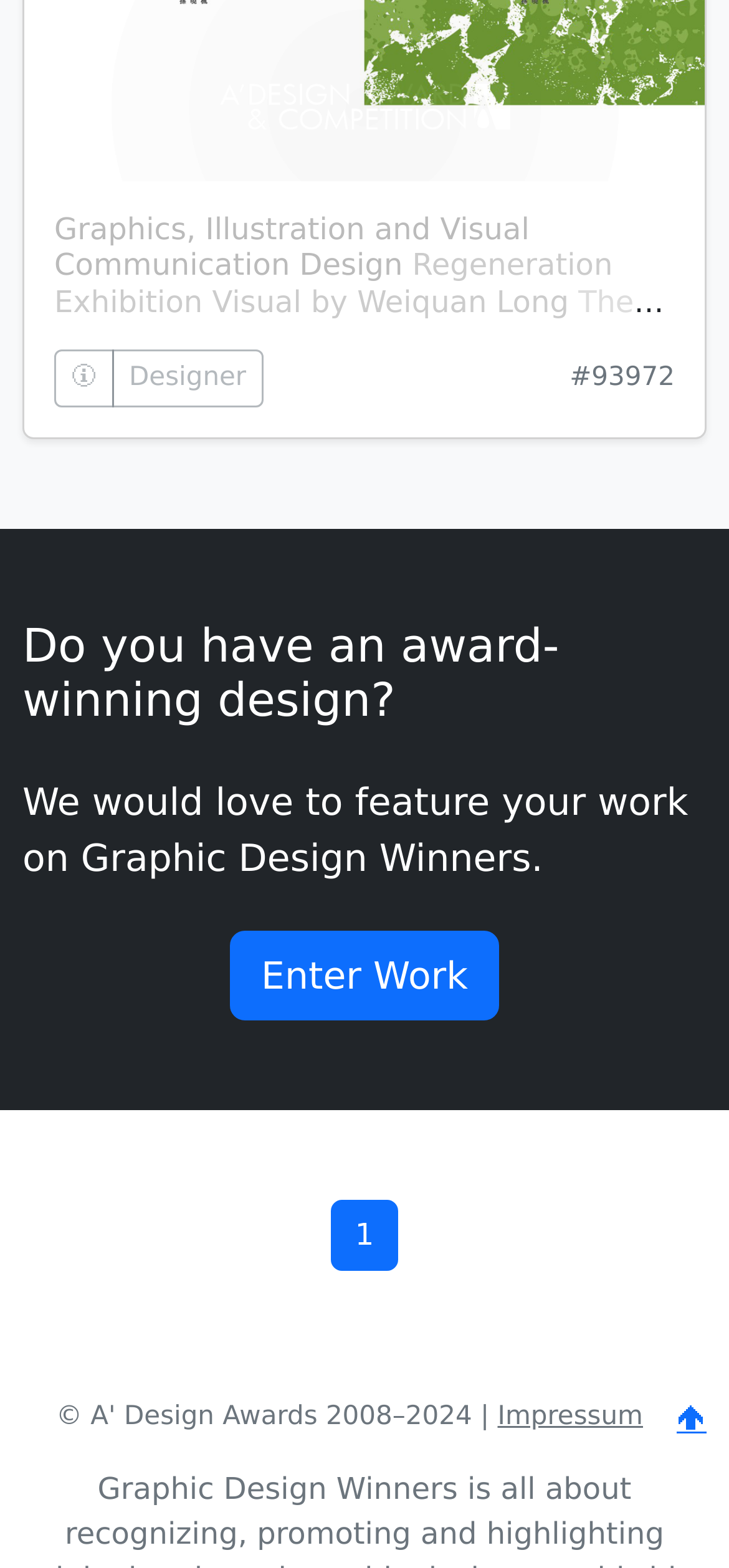Answer the following in one word or a short phrase: 
What can you do on Graphic Design Winners?

Feature your work